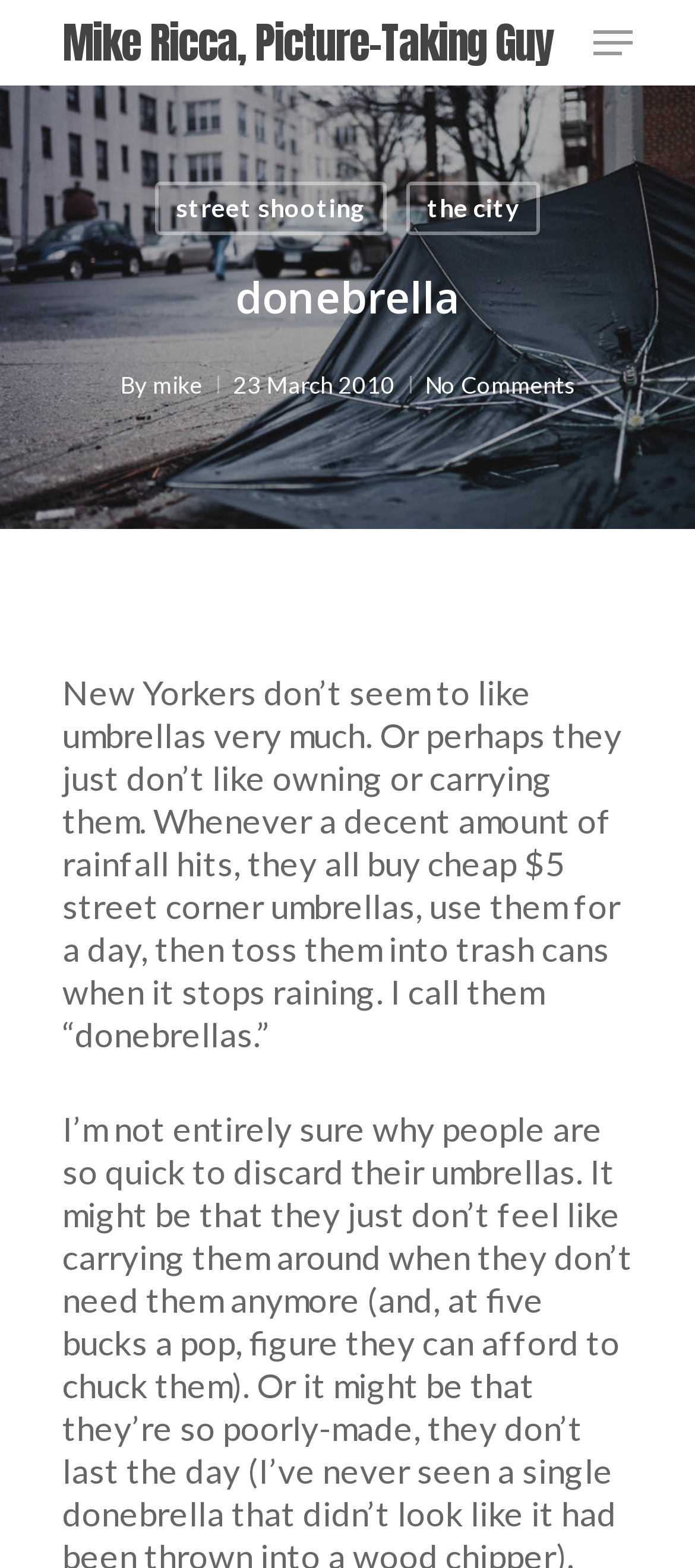What is the name of the author?
Provide a detailed and extensive answer to the question.

I found the answer by looking at the link 'Mike Ricca, Picture-Taking Guy' at the top of the page, which suggests that Mike Ricca is the author of the webpage. Additionally, the link 'mike' in the middle of the page also points to the same conclusion.